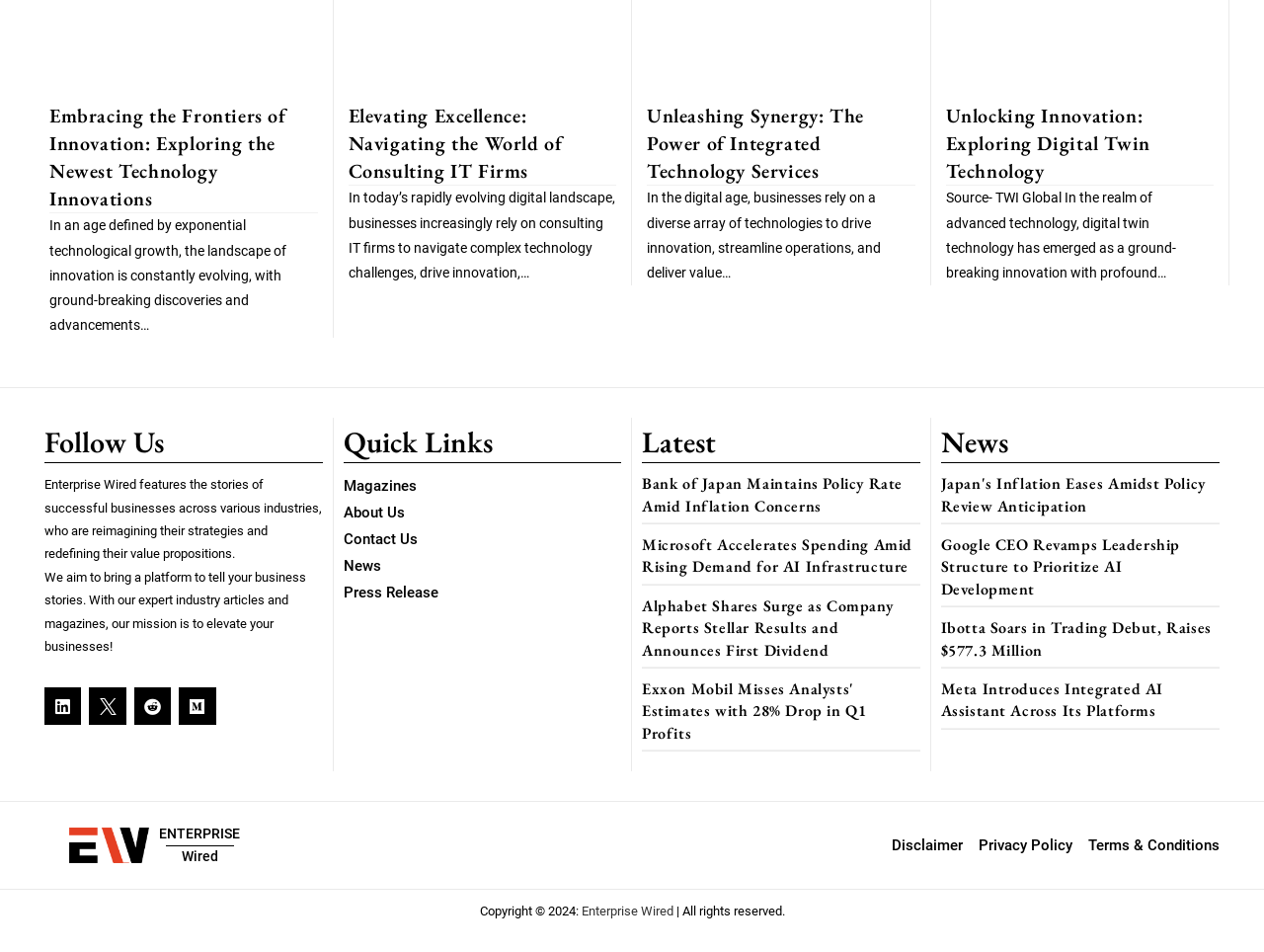What is the name of the company that reports stellar results and announces its first dividend?
Make sure to answer the question with a detailed and comprehensive explanation.

The article with the heading 'Alphabet Shares Surge as Company Reports Stellar Results and Announces First Dividend' mentions that Alphabet reports stellar results and announces its first dividend.